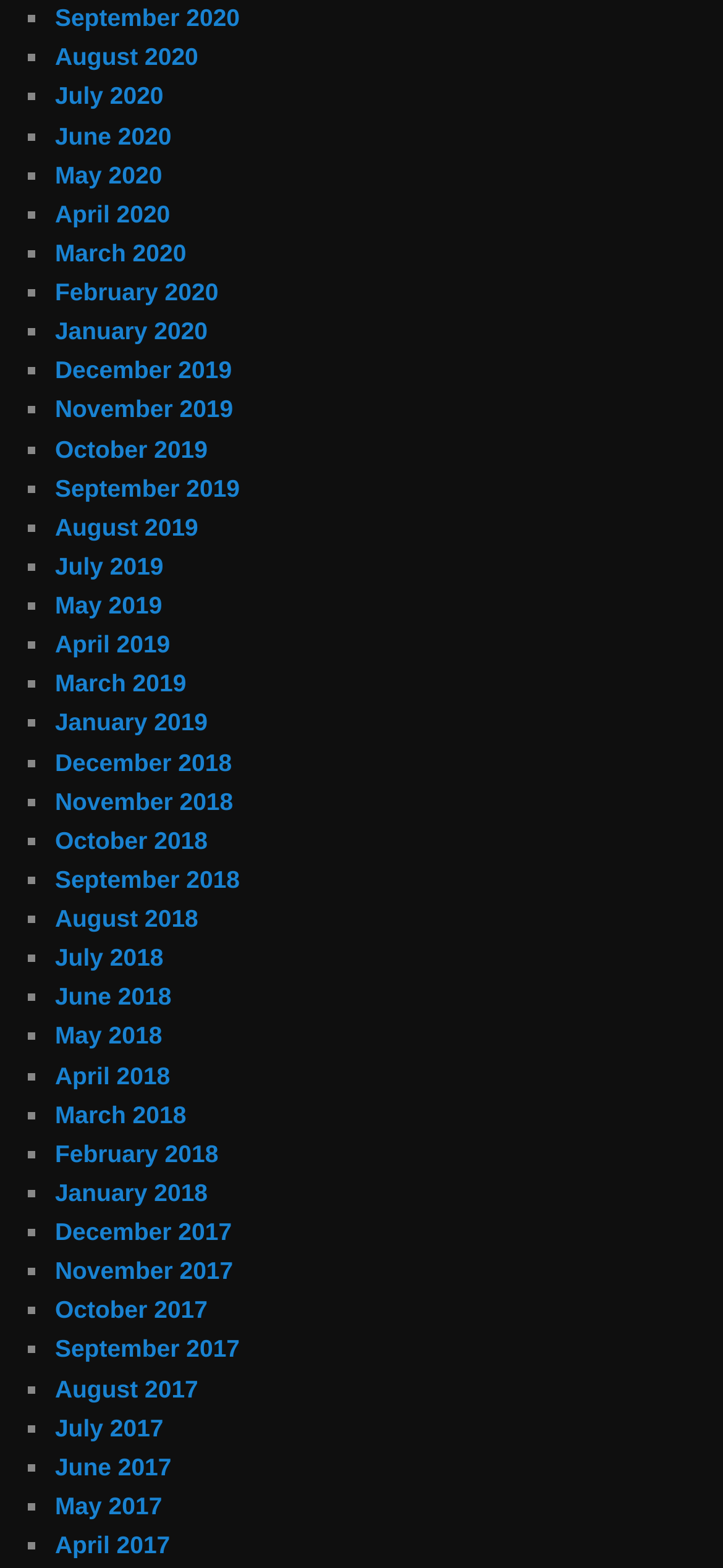Could you indicate the bounding box coordinates of the region to click in order to complete this instruction: "View June 2020".

[0.076, 0.077, 0.237, 0.095]